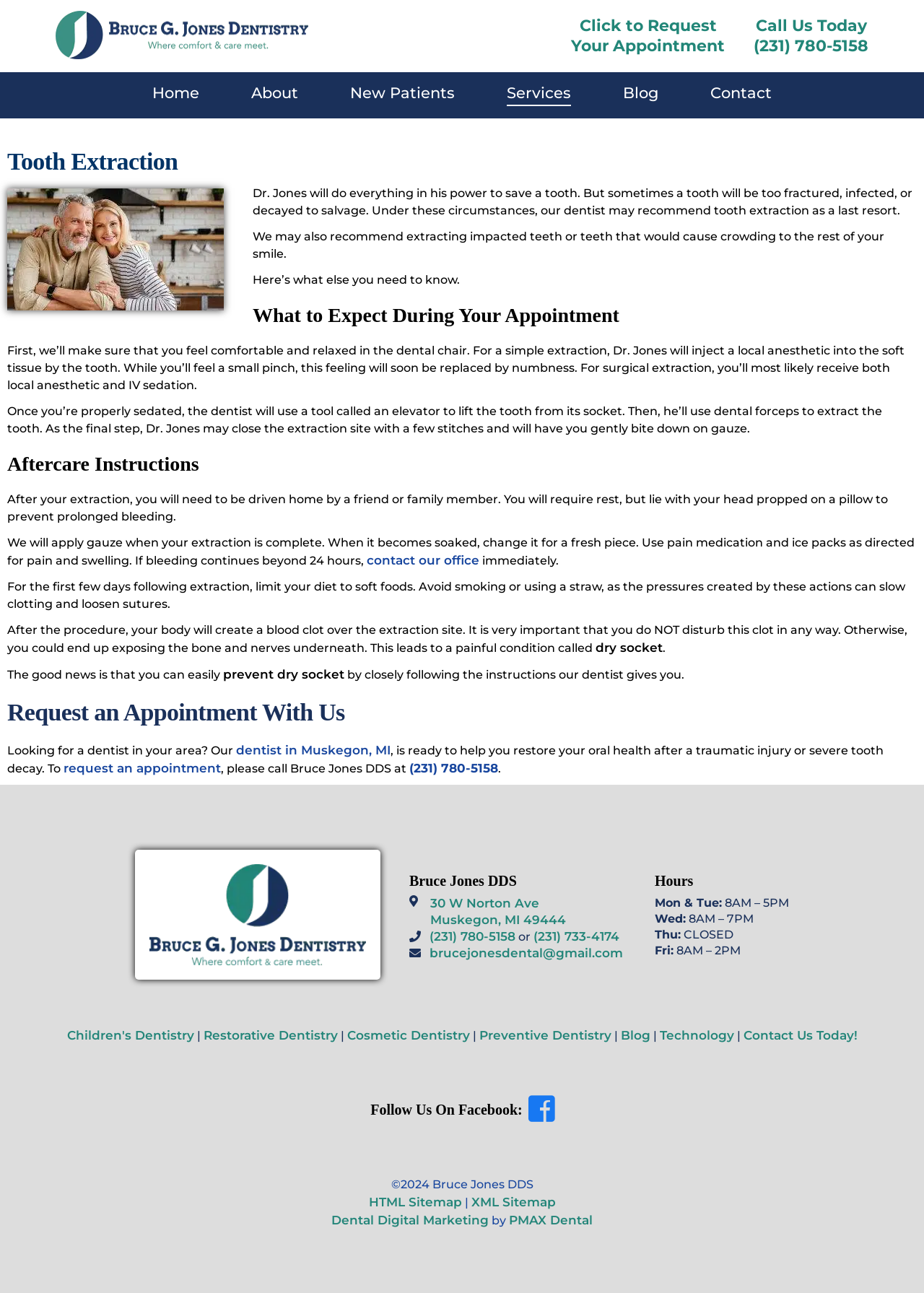What is the consequence of disturbing the blood clot after tooth extraction?
Using the picture, provide a one-word or short phrase answer.

Dry socket